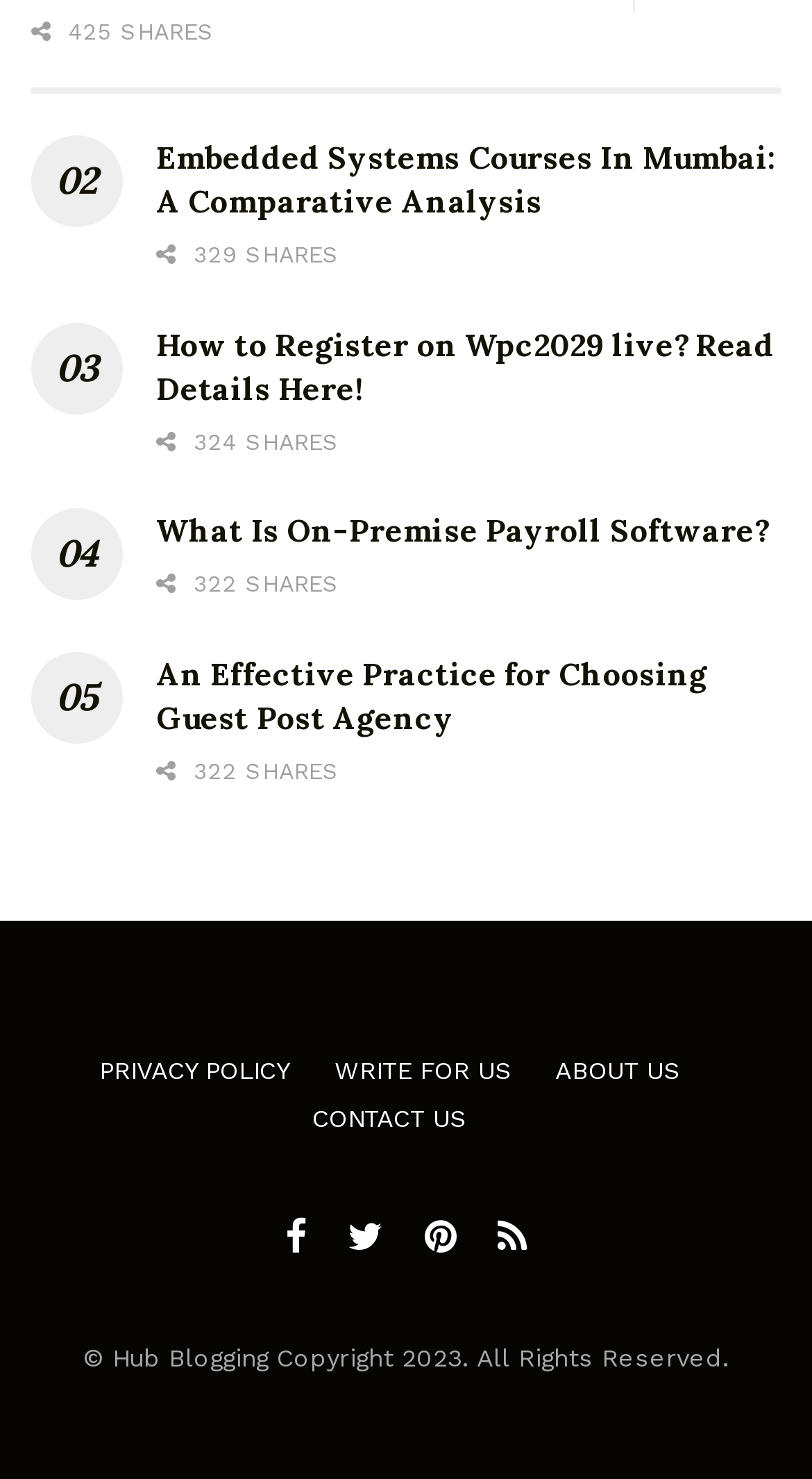Locate the bounding box coordinates of the element you need to click to accomplish the task described by this instruction: "Share the article".

[0.038, 0.044, 0.192, 0.094]